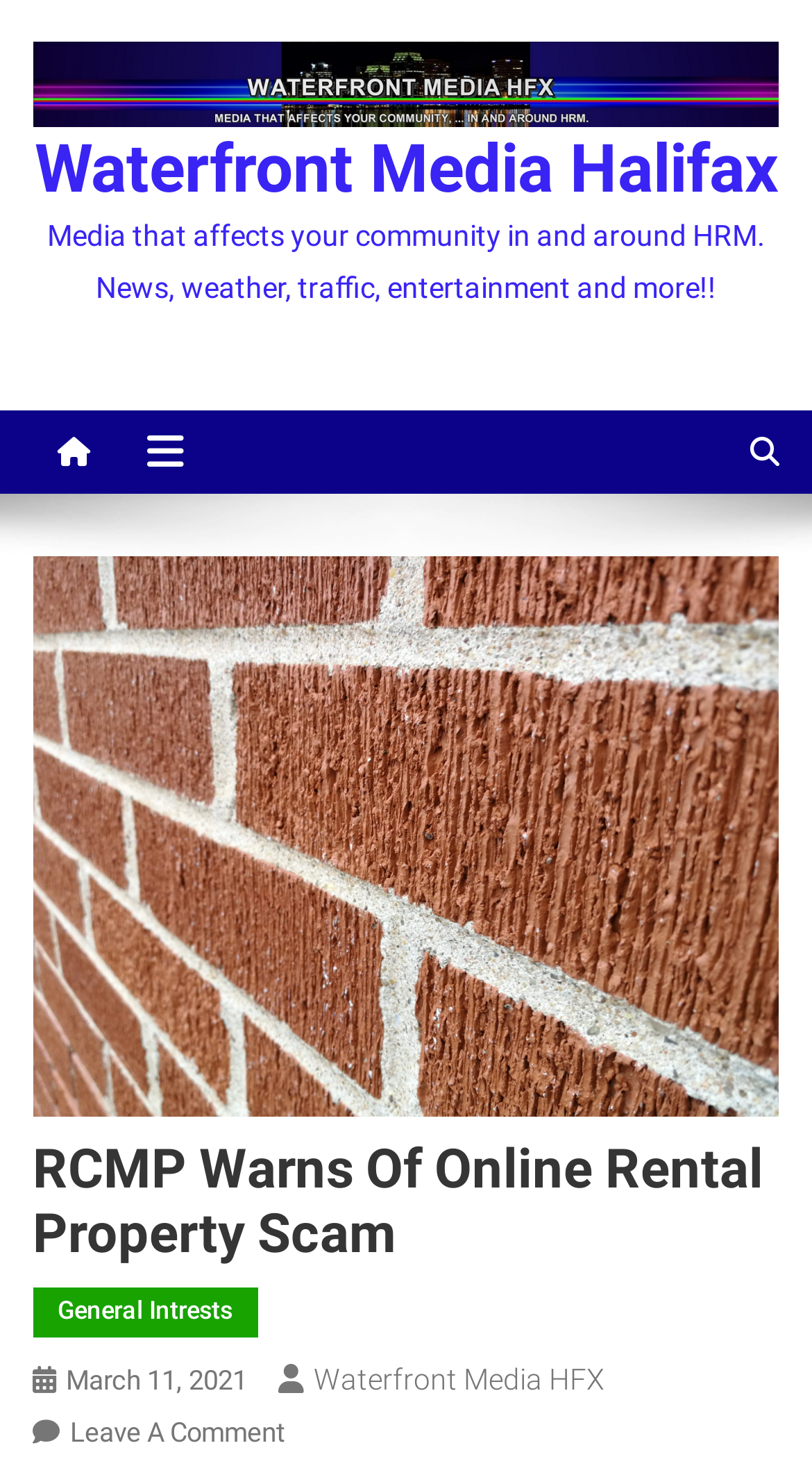Please reply with a single word or brief phrase to the question: 
What is the purpose of the link with the text 'Leave A Comment On RCMP Warns Of Online Rental Property Scam'?

To leave a comment